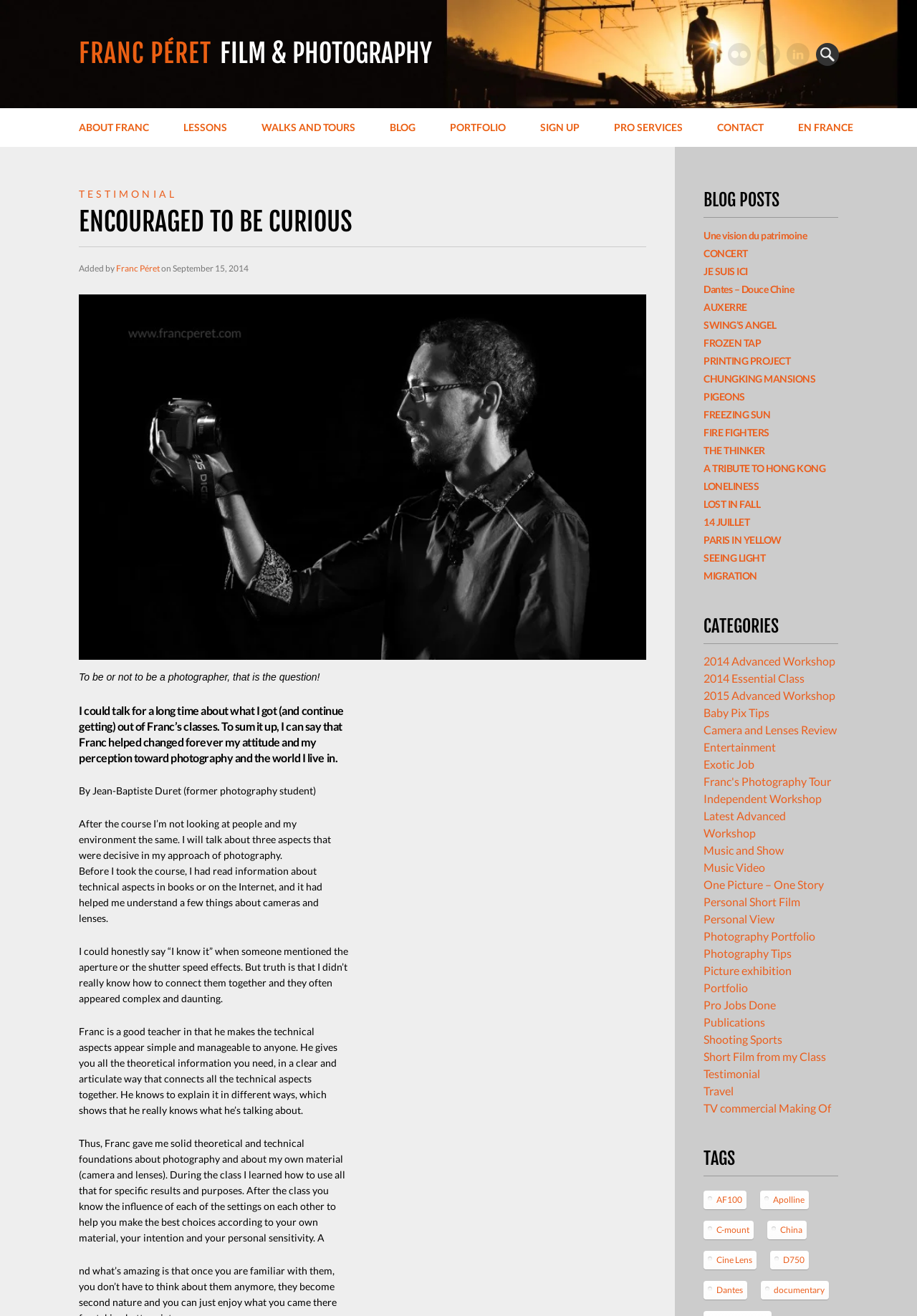Please give a succinct answer using a single word or phrase:
How many social media links are there?

5